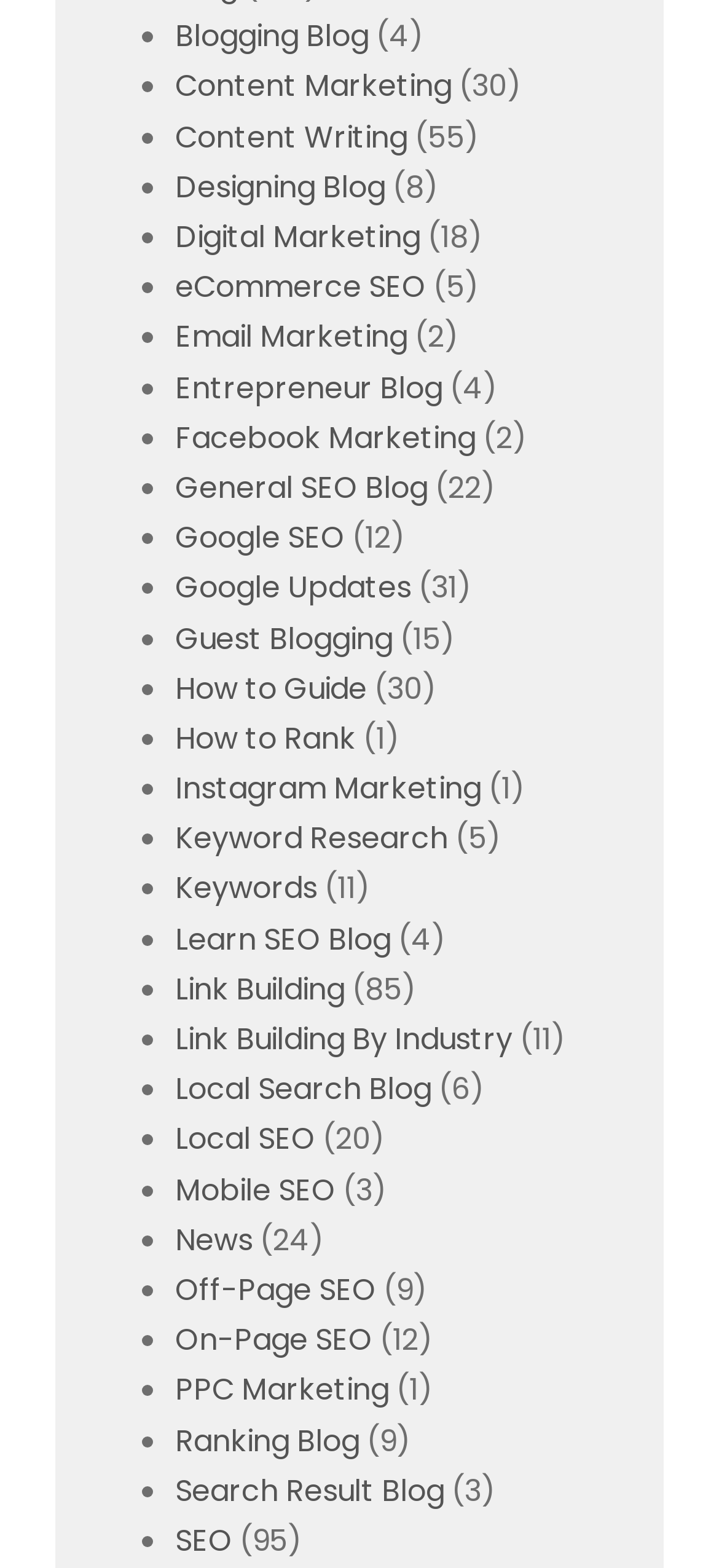Indicate the bounding box coordinates of the clickable region to achieve the following instruction: "visit the Blog."

[0.226, 0.632, 0.3, 0.655]